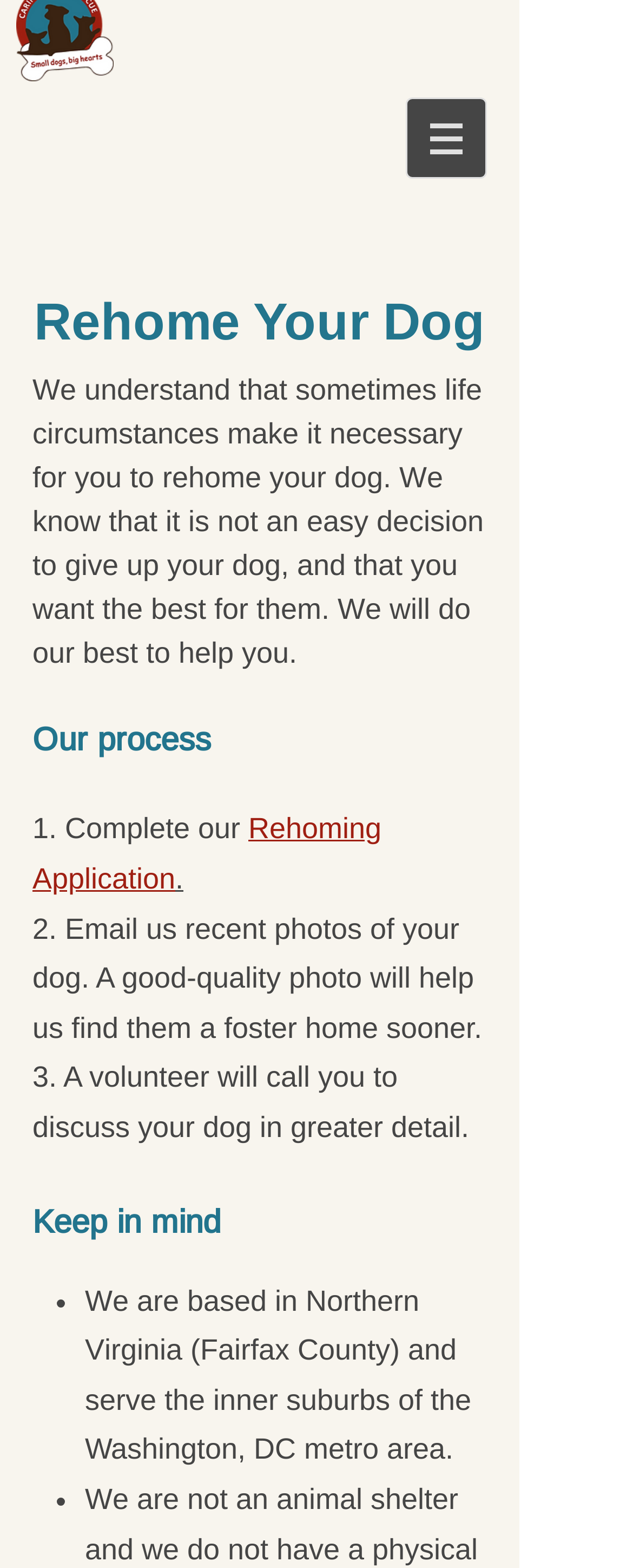What is the purpose of a good-quality photo?
Refer to the image and provide a concise answer in one word or phrase.

To find a foster home sooner